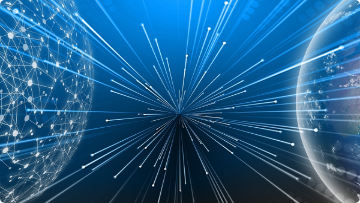Use a single word or phrase to answer the following:
What do the radiant lines emanating from the center symbolize?

Increasing demands of data requirements